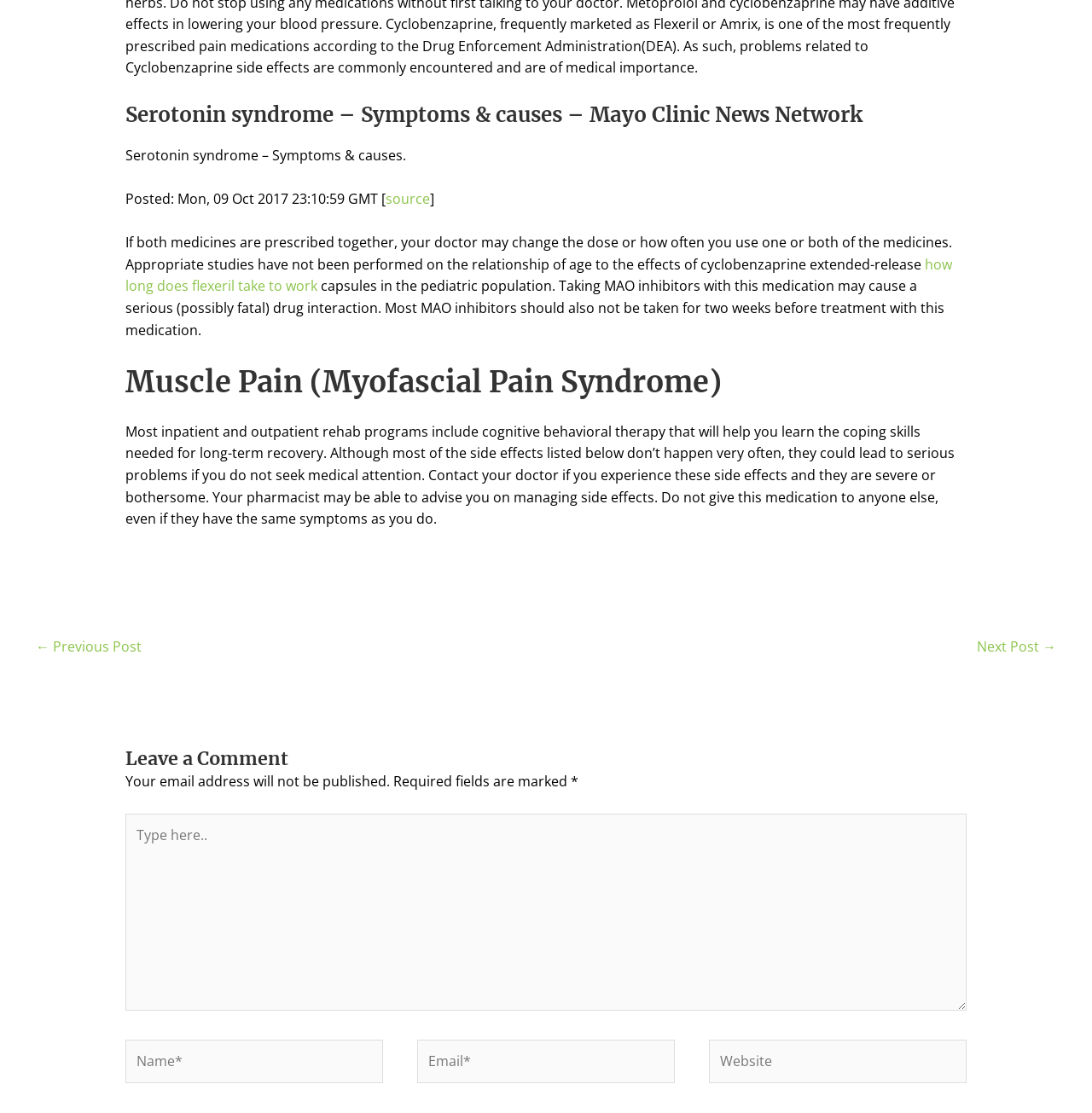Find the bounding box coordinates of the element's region that should be clicked in order to follow the given instruction: "Click the 'how long does flexeril take to work' link". The coordinates should consist of four float numbers between 0 and 1, i.e., [left, top, right, bottom].

[0.115, 0.229, 0.872, 0.265]